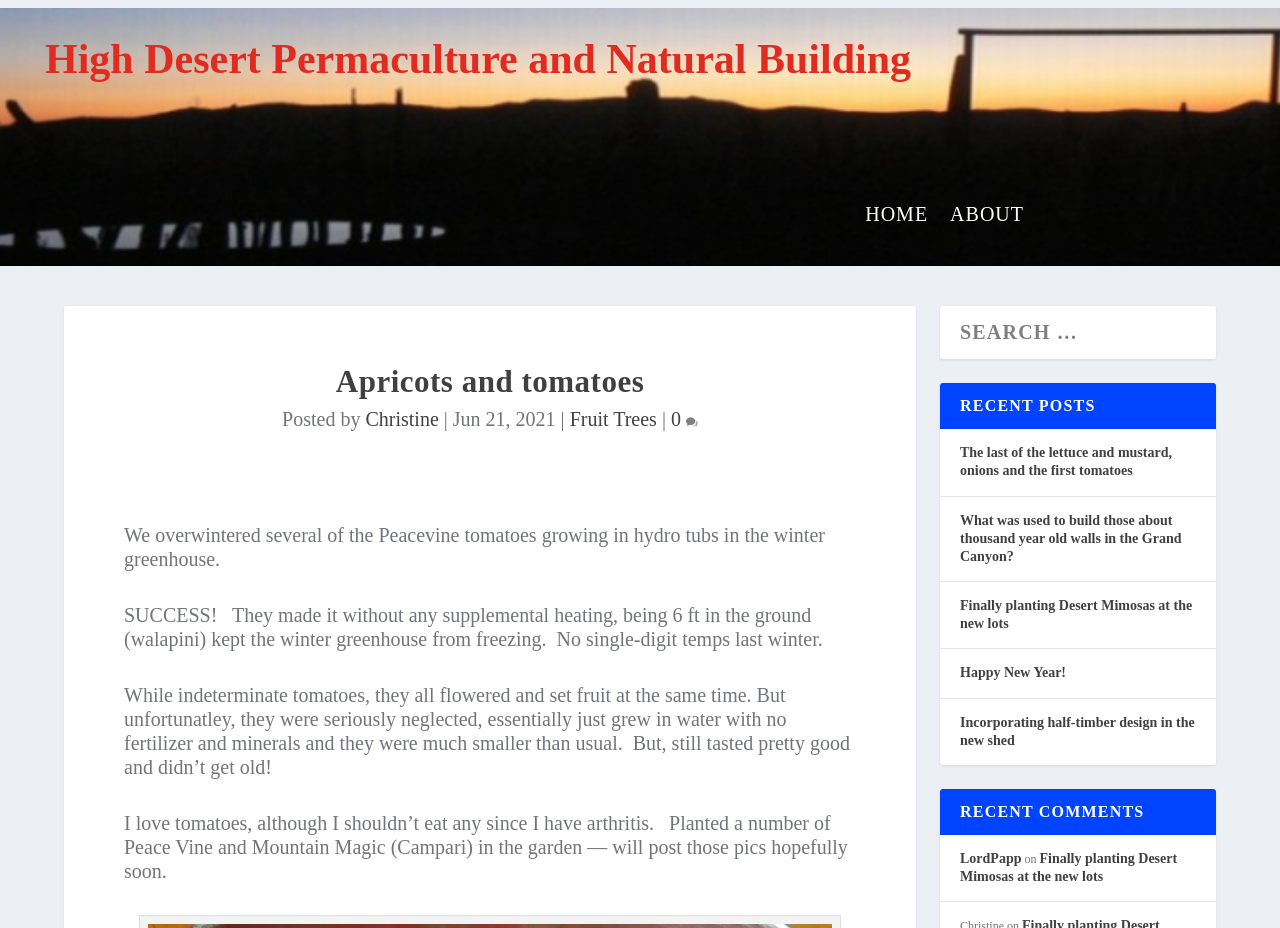Where are the Peacevine tomatoes growing?
Please respond to the question with a detailed and informative answer.

According to the article, the Peacevine tomatoes are growing in hydro tubs in the winter greenhouse. The author mentions that they overwintered the tomatoes in the hydro tubs without any supplemental heating.